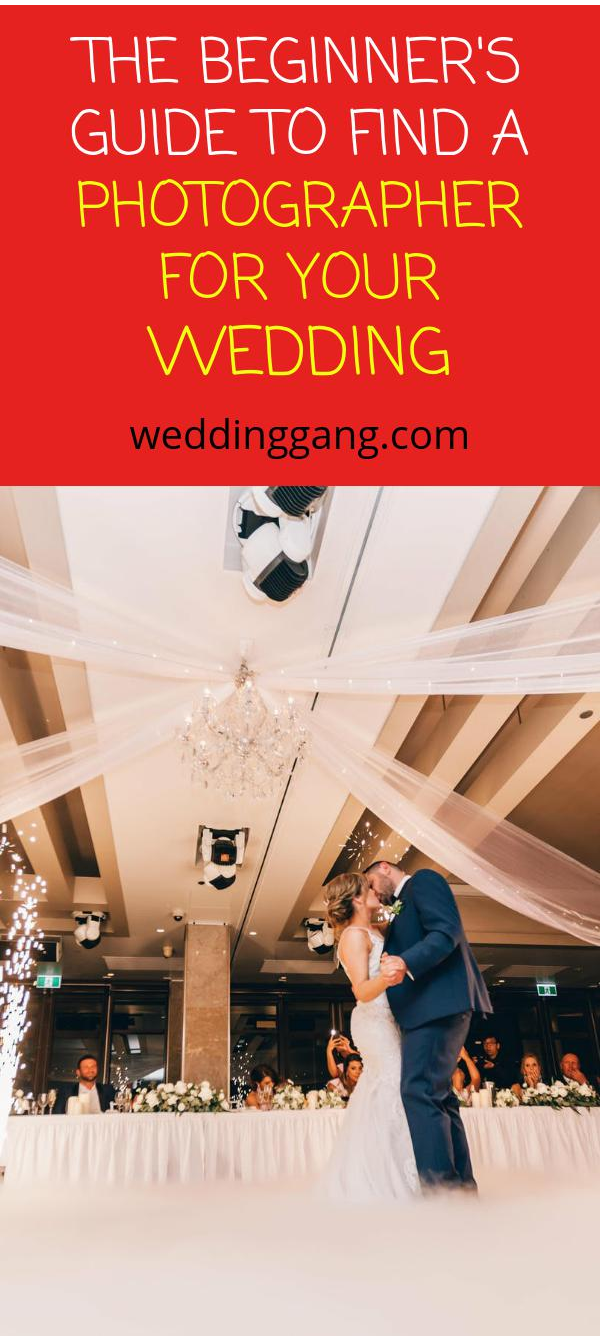Generate a descriptive account of all visible items and actions in the image.

The image captures a beautiful moment at a wedding reception, where a couple shares an intimate dance. The bride, dressed in a stunning, elegant white gown, embraces her partner, who is in a classic suit. The backdrop features elegantly draped sheer fabric and a sparkling chandelier, adding to the romantic atmosphere. In the foreground, sparklers create a magical effect, enhancing the joy of the dance. Guests can be seen in the background, celebrating and enjoying the moment, with a beautifully decorated table adorned with floral arrangements, suggesting this is a cherished moment of their special day. The vibrant red and yellow text overlay emphasizes the theme of finding a wedding photographer, serving as a helpful guide for couples planning their own celebrations.